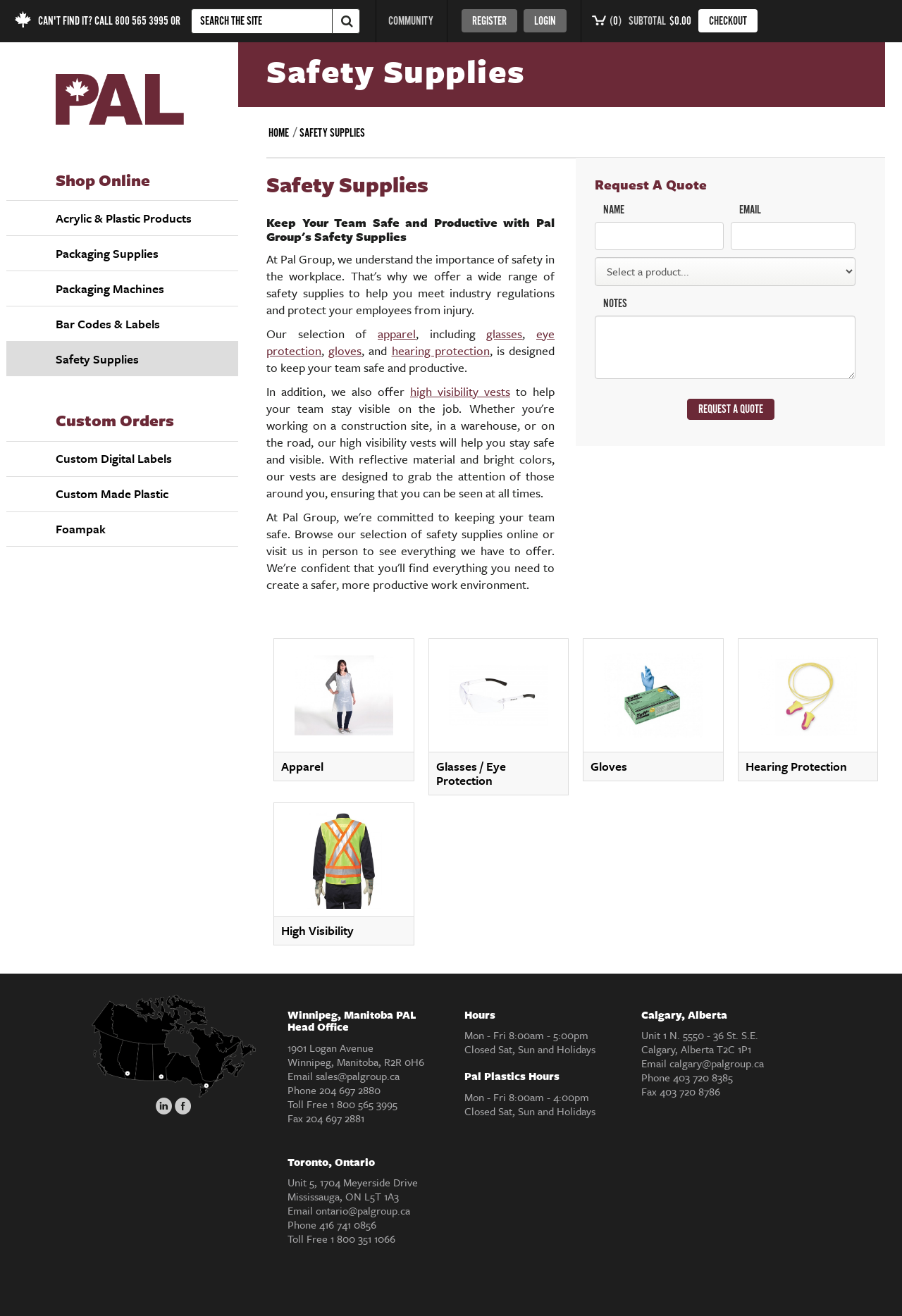Identify the bounding box coordinates of the clickable region required to complete the instruction: "Search the site". The coordinates should be given as four float numbers within the range of 0 and 1, i.e., [left, top, right, bottom].

[0.212, 0.006, 0.368, 0.026]